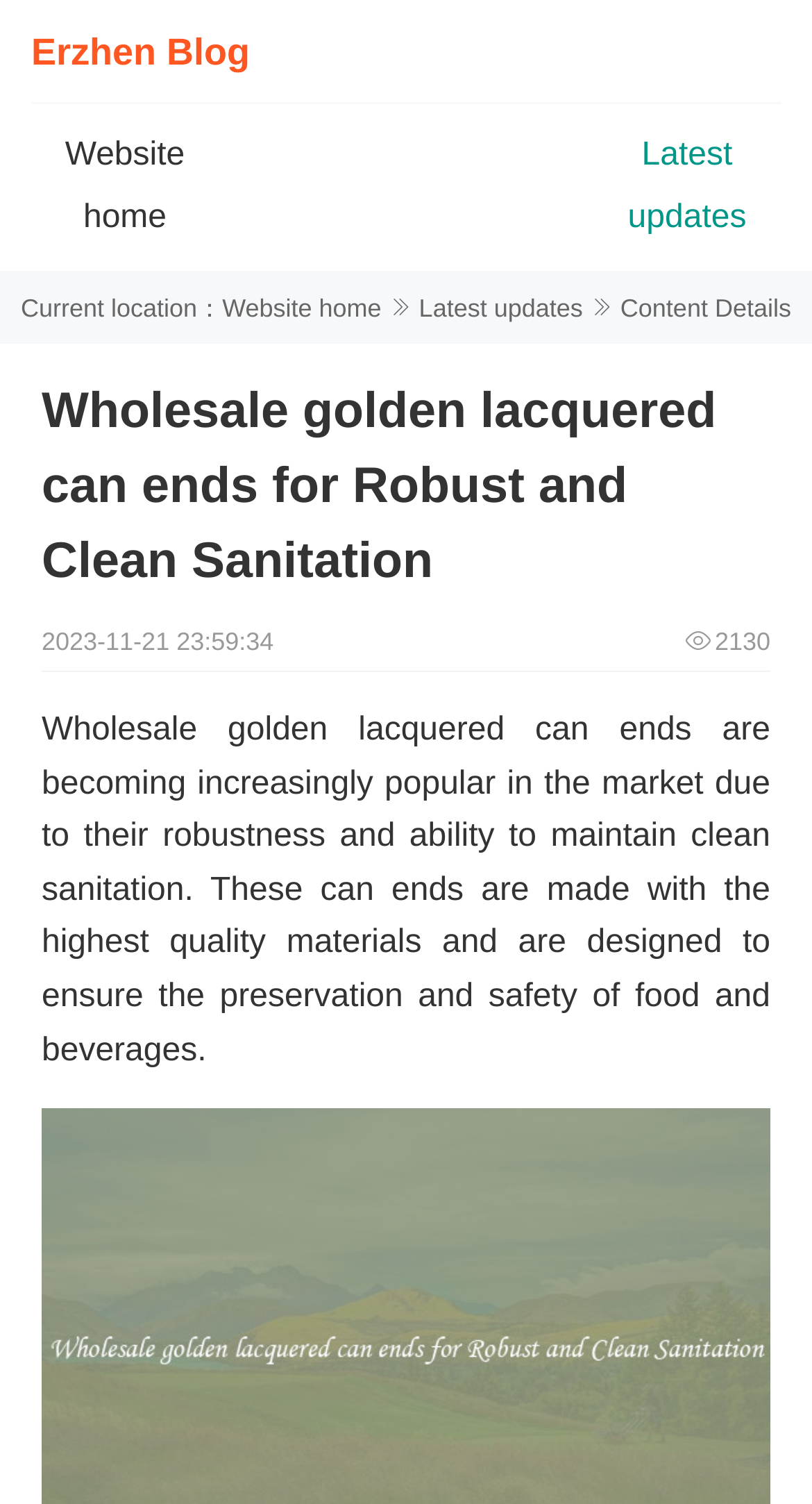What is the current location of the webpage?
Please respond to the question with a detailed and thorough explanation.

The current location of the webpage is indicated by the 'Current location：' text, which is followed by a link to 'Website home', suggesting that the current webpage is the homepage of the website.